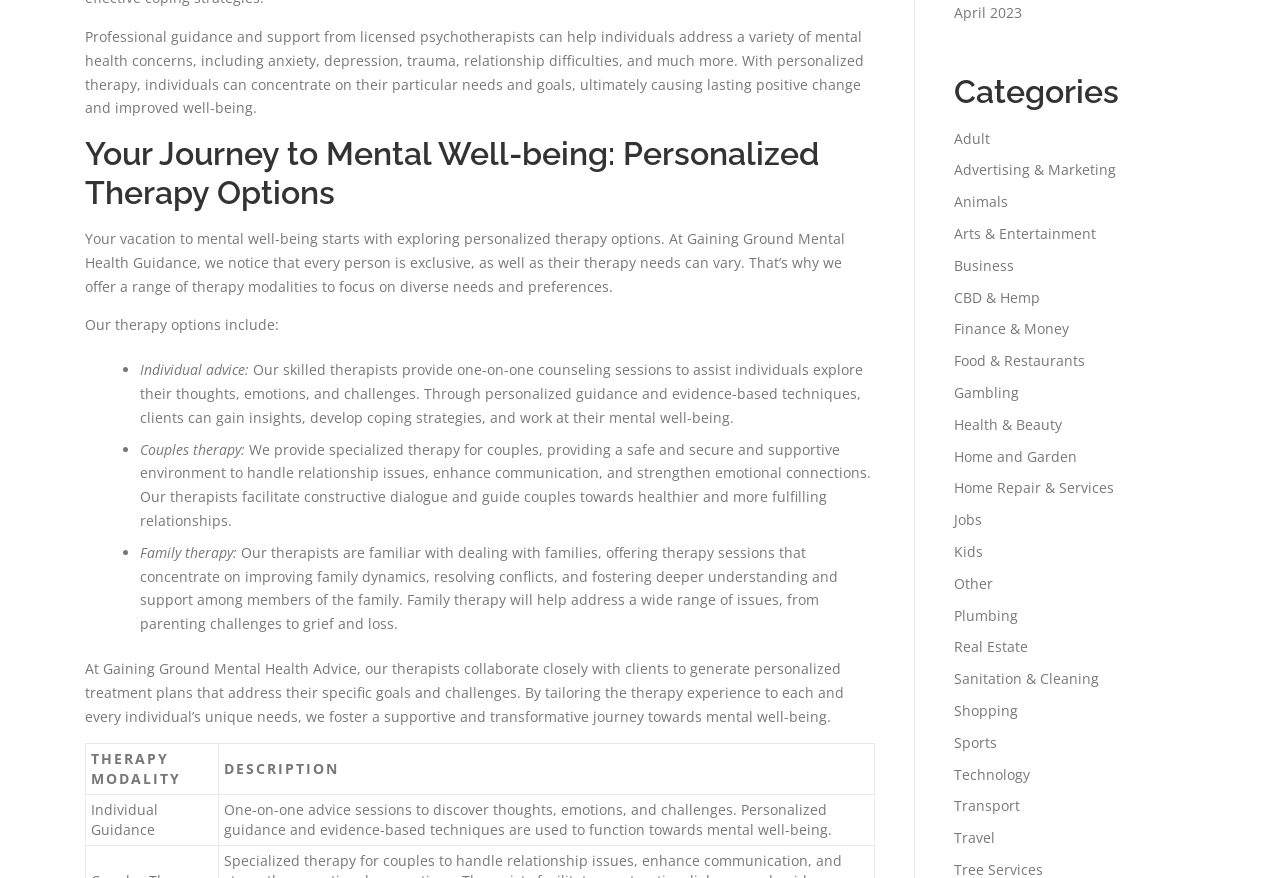Could you find the bounding box coordinates of the clickable area to complete this instruction: "View 'Couples therapy'"?

[0.109, 0.501, 0.195, 0.522]